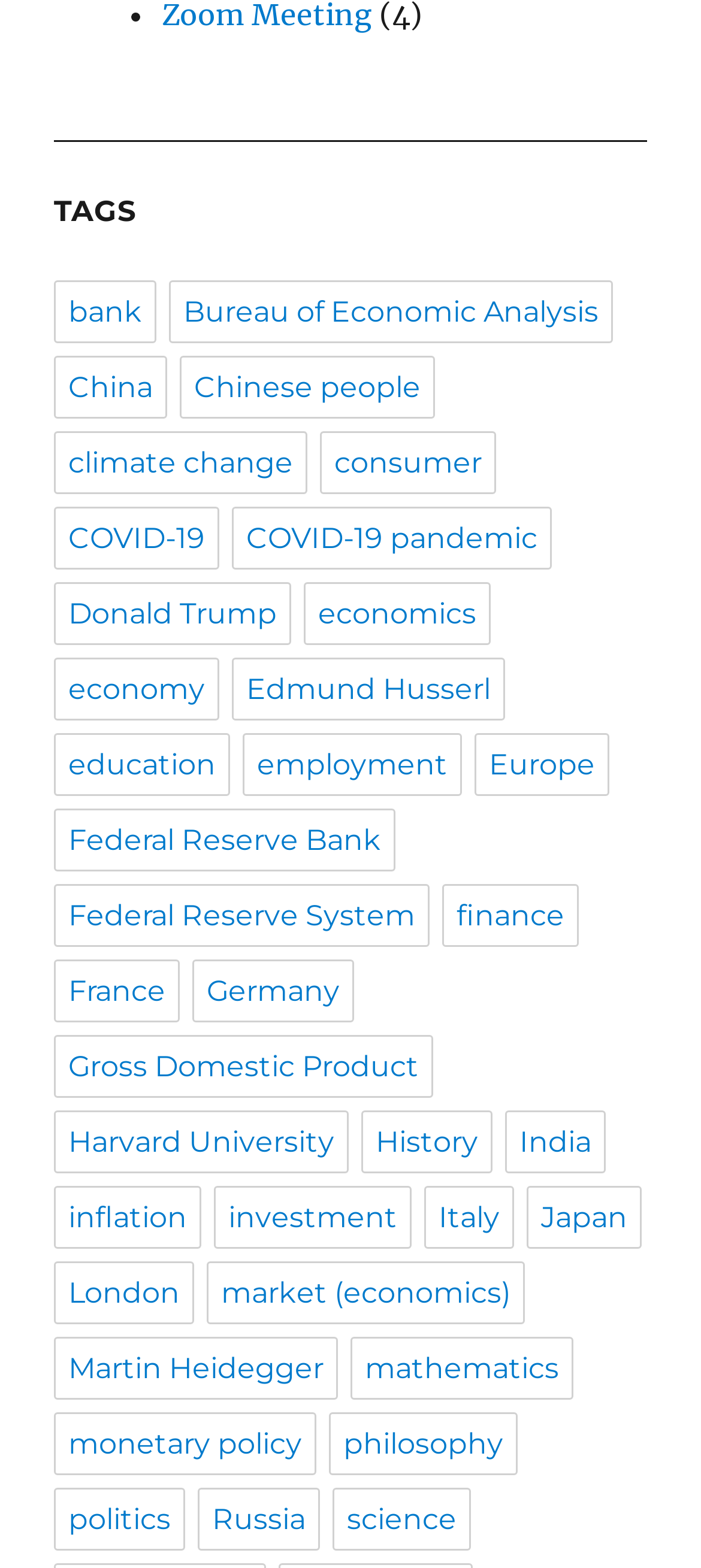Given the description: "Bureau of Economic Analysis", determine the bounding box coordinates of the UI element. The coordinates should be formatted as four float numbers between 0 and 1, [left, top, right, bottom].

[0.241, 0.179, 0.874, 0.219]